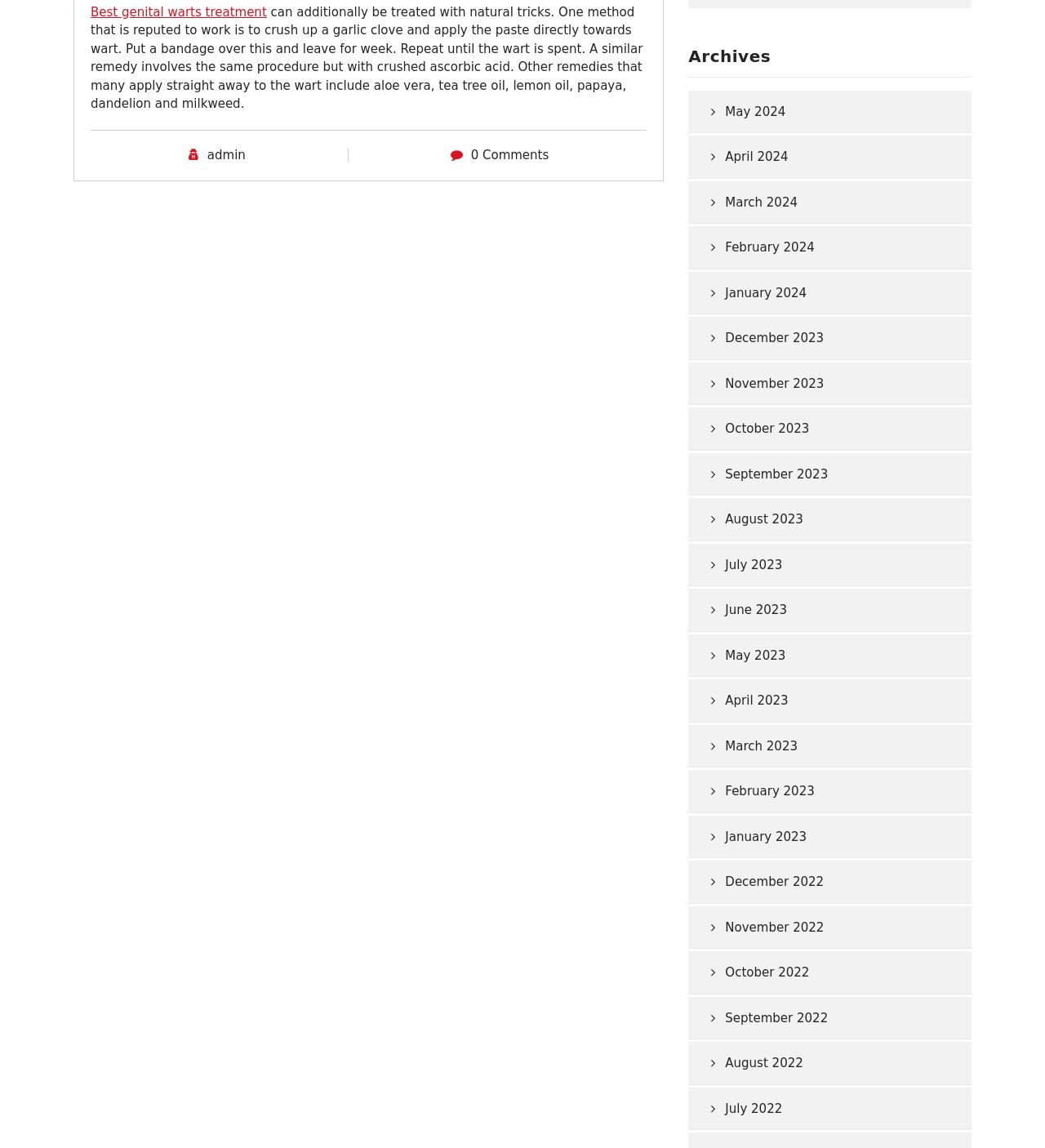What is the number of comments on the current article?
From the screenshot, supply a one-word or short-phrase answer.

0